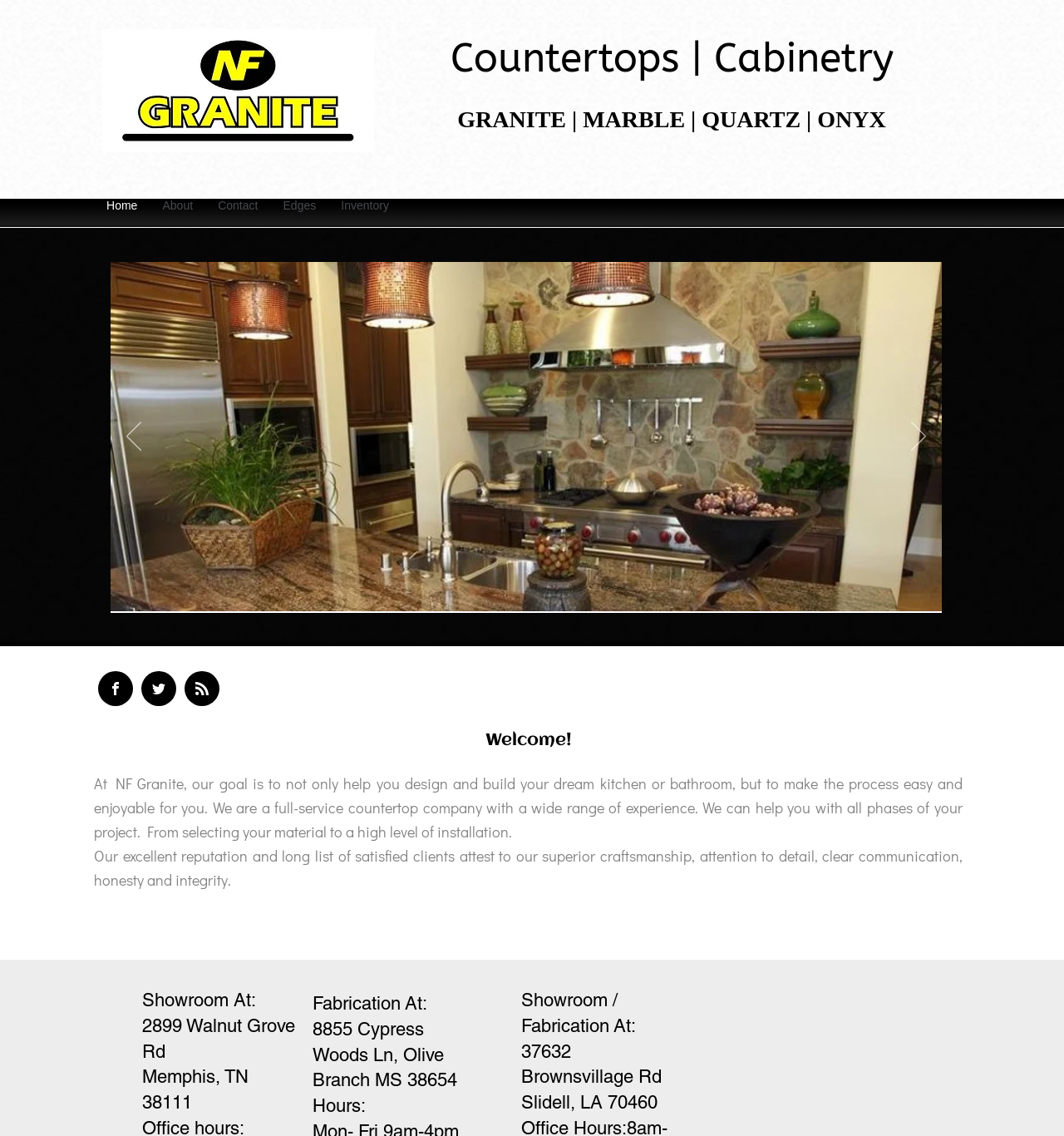Can you look at the image and give a comprehensive answer to the question:
What is the address of the showroom?

The address of the showroom can be found in the text 'Showroom At: 2899 Walnut Grove Rd' which is located at the bottom of the webpage.